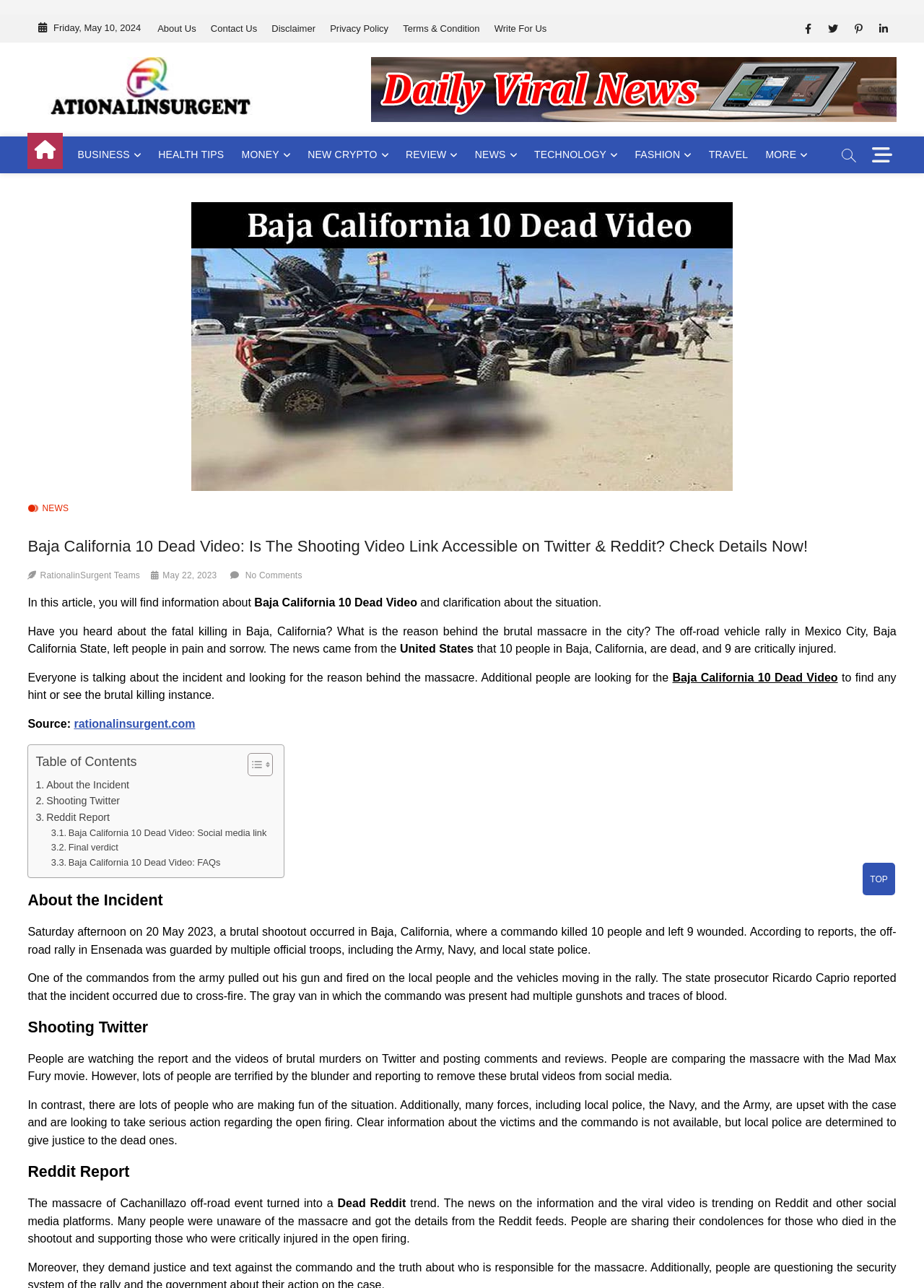How many people were killed in Baja, California?
Please answer using one word or phrase, based on the screenshot.

10